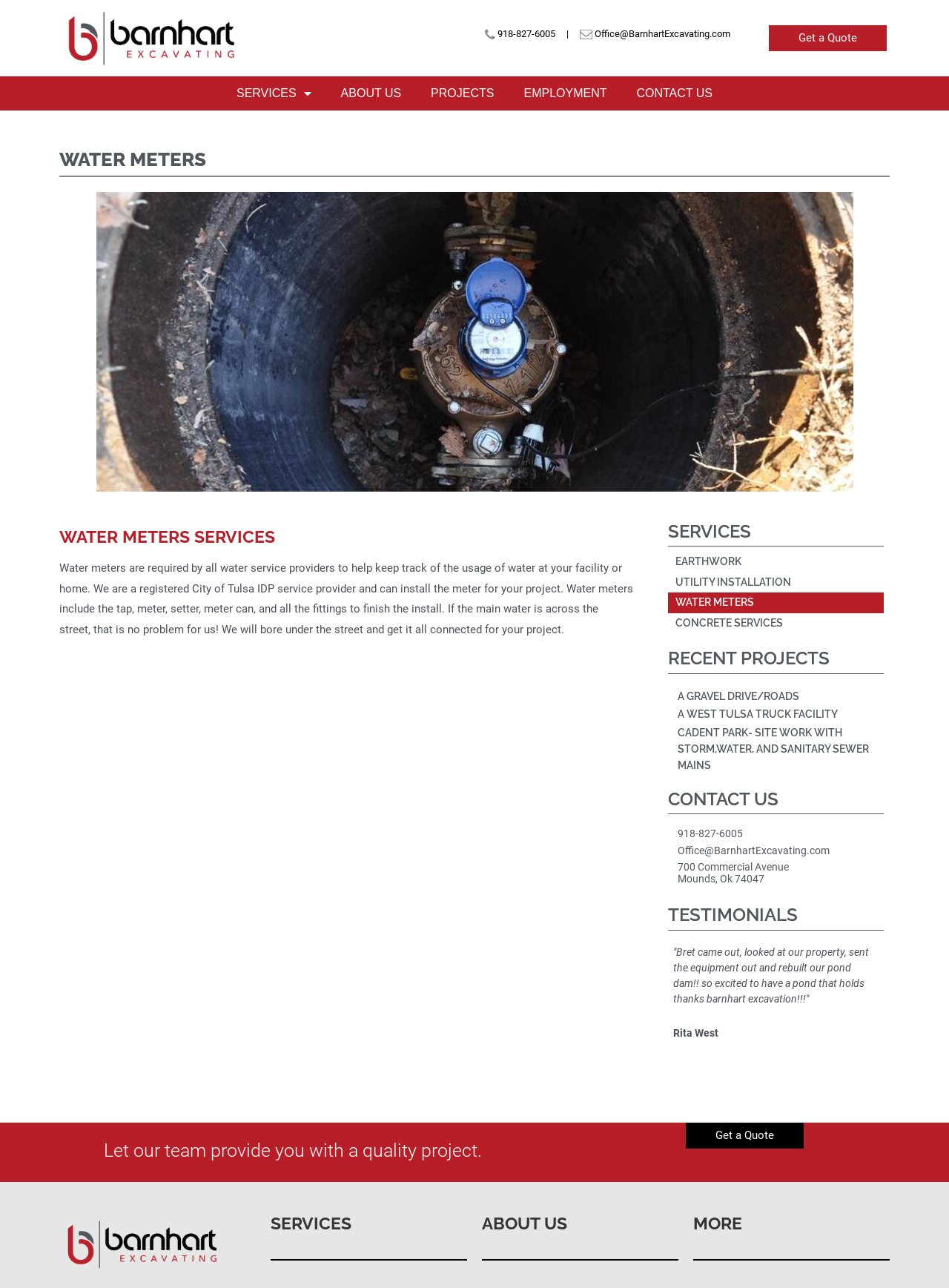Provide your answer in one word or a succinct phrase for the question: 
What services does the company provide?

Water meters, earthwork, utility installation, concrete services